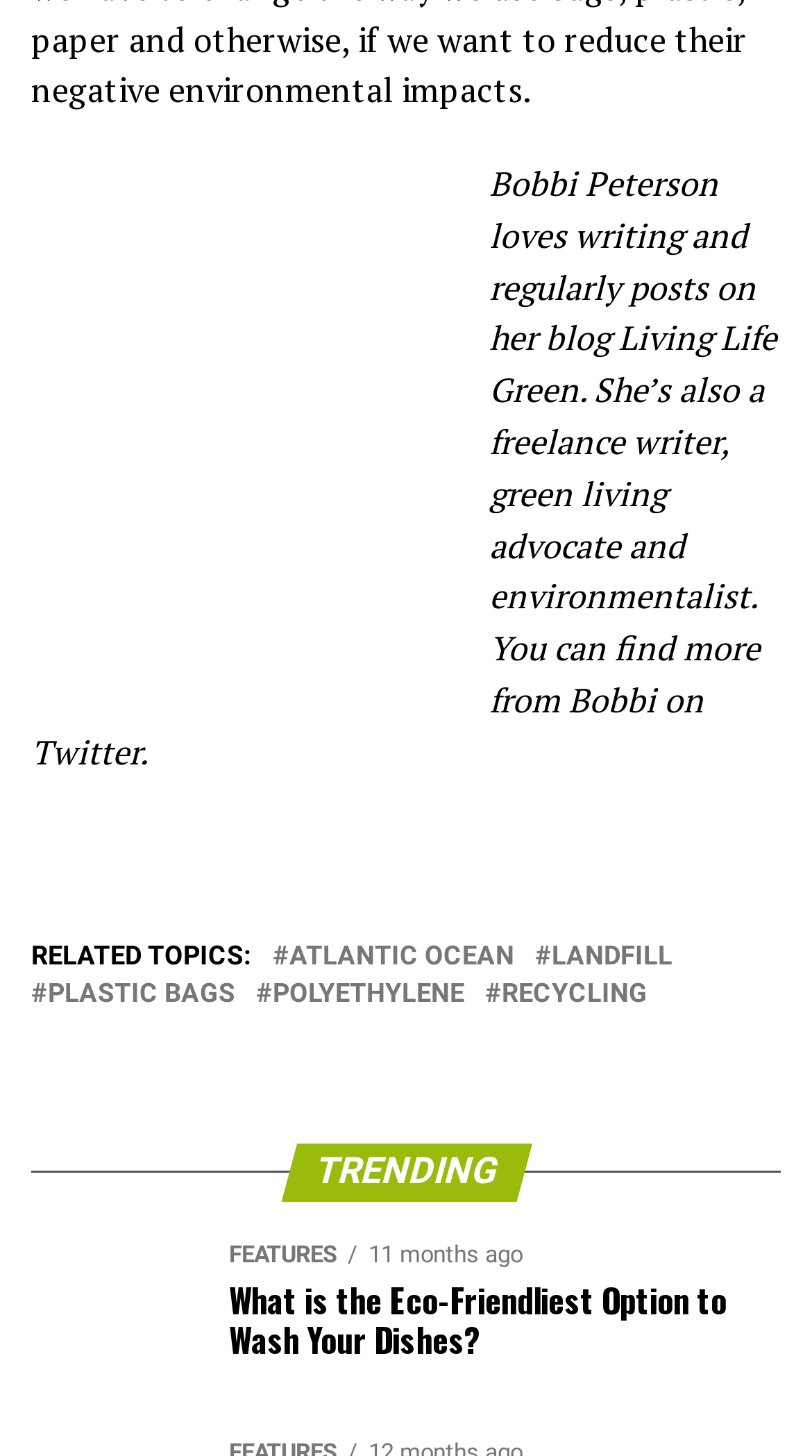Refer to the image and provide an in-depth answer to the question: 
What is Bobbi Peterson's profession?

Based on the StaticText element with the text 'Bobbi Peterson loves writing and regularly posts on her blog Living Life Green. She’s also a freelance writer, green living advocate and environmentalist.', we can infer that Bobbi Peterson is a freelance writer.